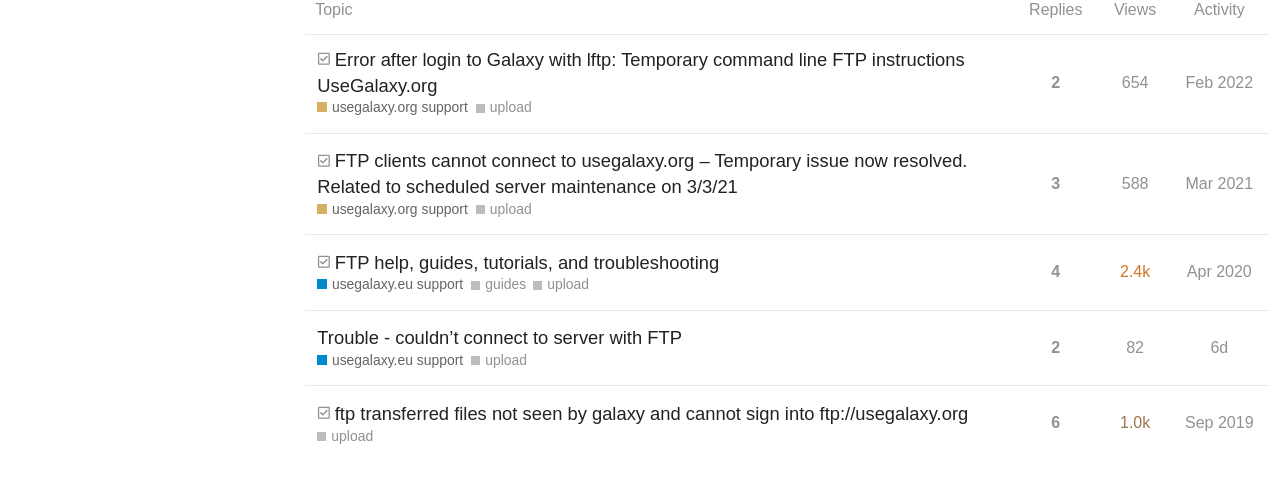Predict the bounding box coordinates of the area that should be clicked to accomplish the following instruction: "Go to usegalaxy.org support". The bounding box coordinates should consist of four float numbers between 0 and 1, i.e., [left, top, right, bottom].

[0.248, 0.202, 0.366, 0.242]